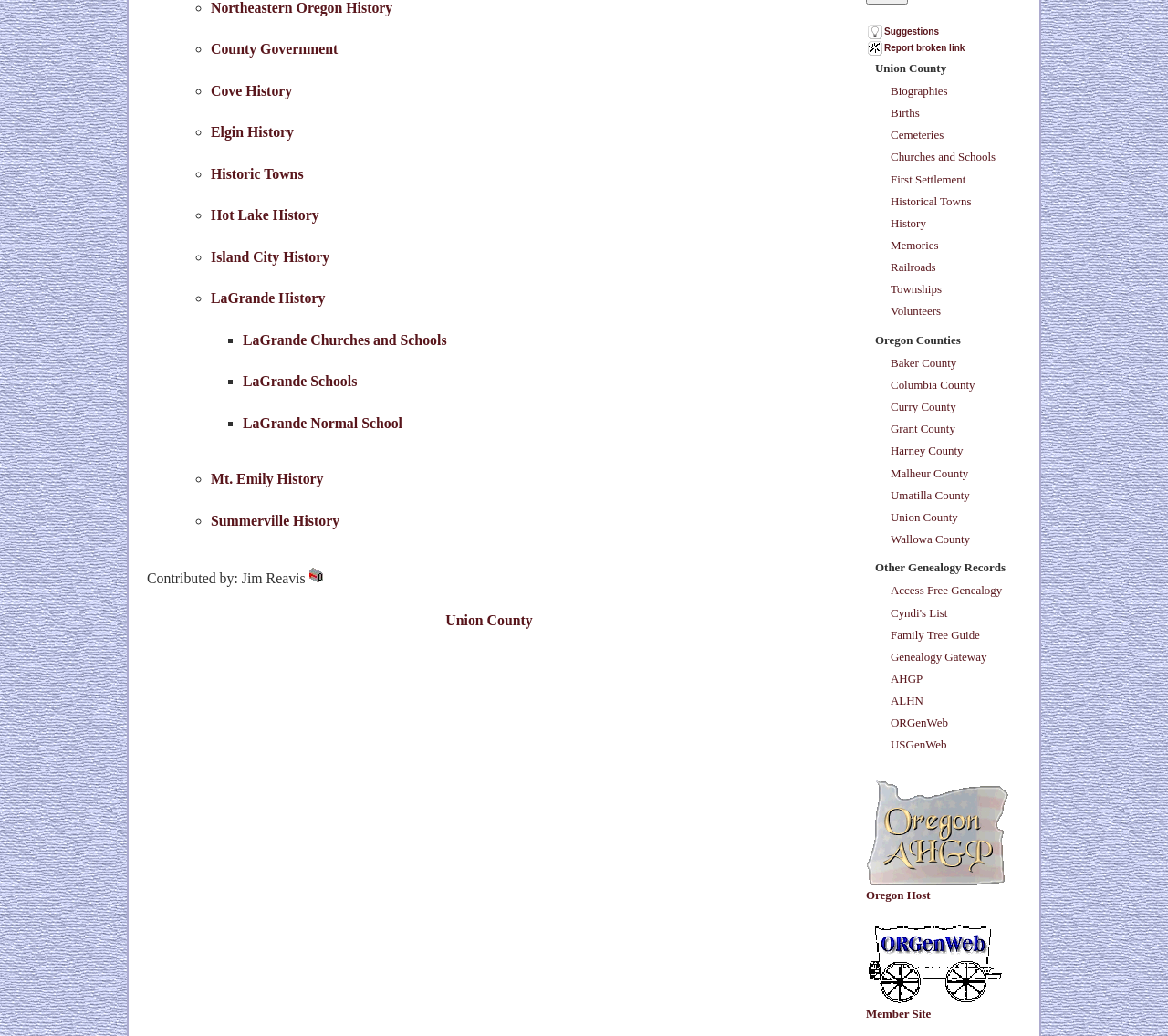Determine the bounding box coordinates of the UI element described below. Use the format (top-left x, top-left y, bottom-right x, bottom-right y) with floating point numbers between 0 and 1: parent_node: Oregon Host

[0.741, 0.845, 0.863, 0.858]